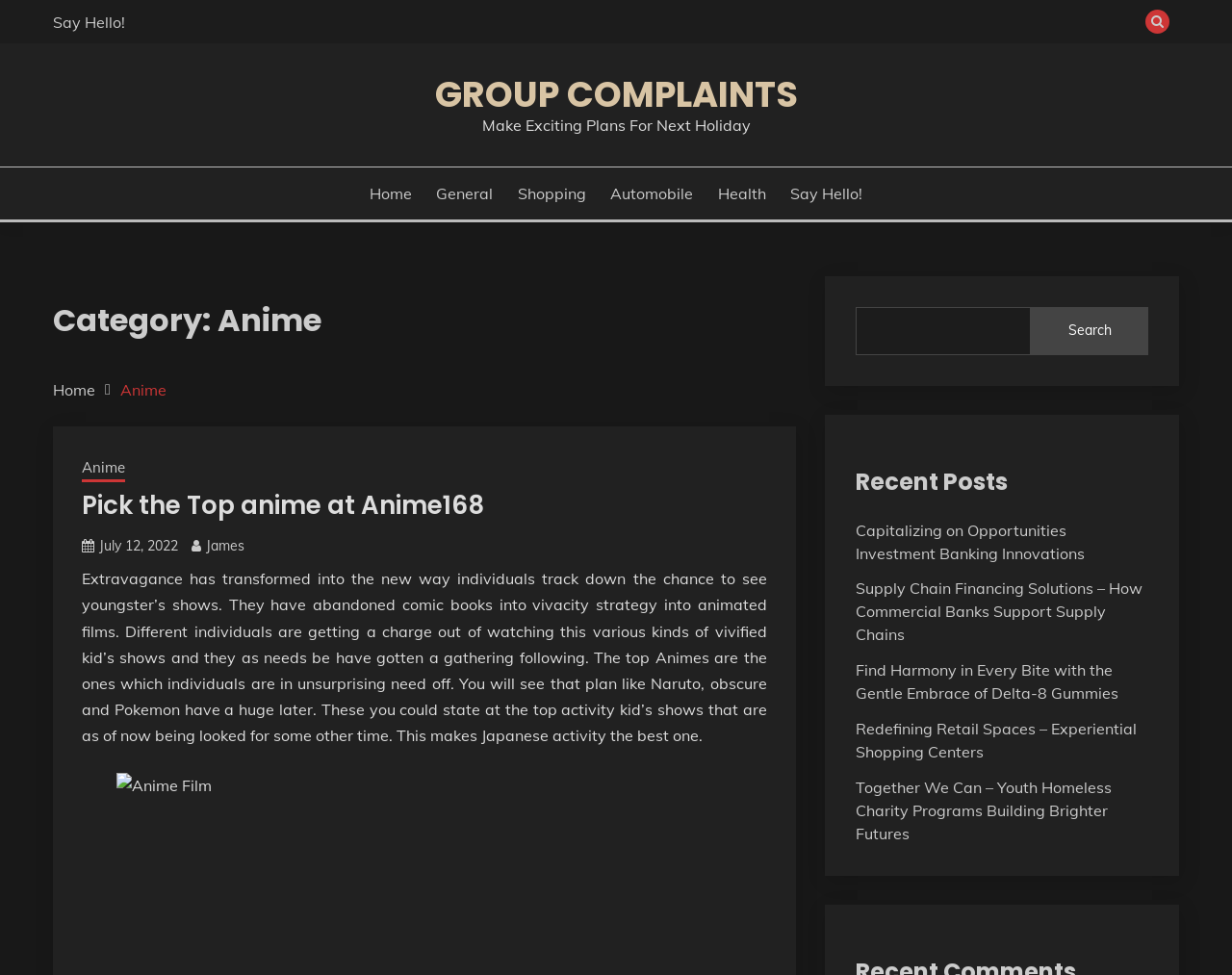Please specify the bounding box coordinates of the clickable region to carry out the following instruction: "Search for anime". The coordinates should be four float numbers between 0 and 1, in the format [left, top, right, bottom].

[0.694, 0.315, 0.932, 0.364]